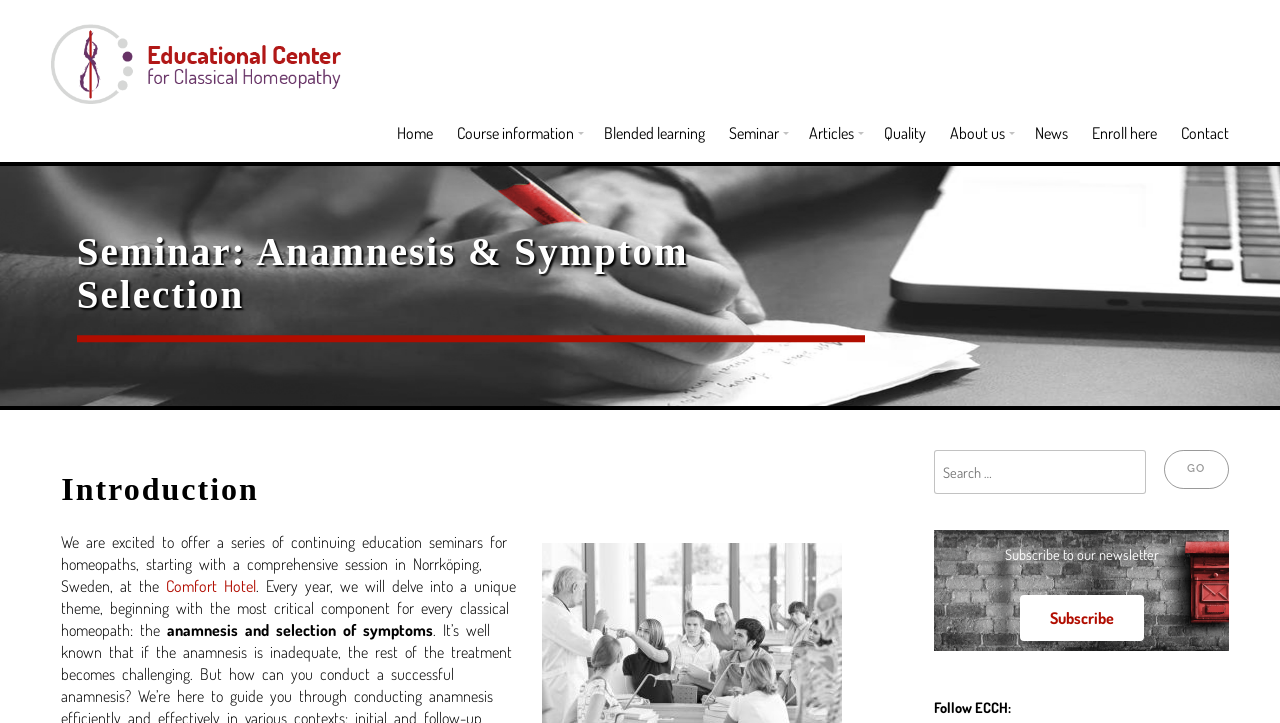From the webpage screenshot, predict the bounding box coordinates (top-left x, top-left y, bottom-right x, bottom-right y) for the UI element described here: alt="Educational Center for Classical Homeopathy"

[0.04, 0.033, 0.292, 0.144]